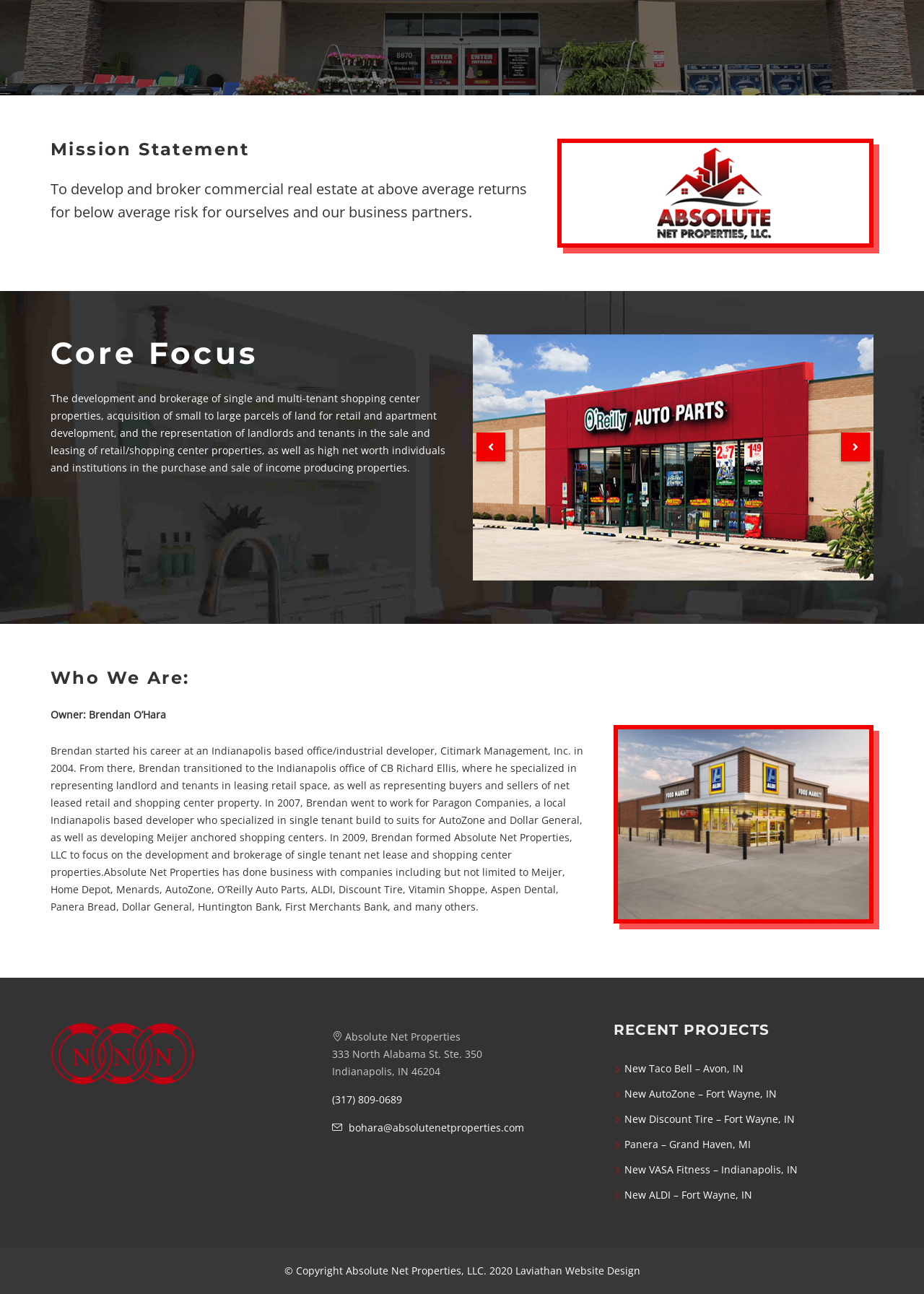Bounding box coordinates are specified in the format (top-left x, top-left y, bottom-right x, bottom-right y). All values are floating point numbers bounded between 0 and 1. Please provide the bounding box coordinate of the region this sentence describes: bohara@absolutenetproperties.com

[0.359, 0.866, 0.567, 0.877]